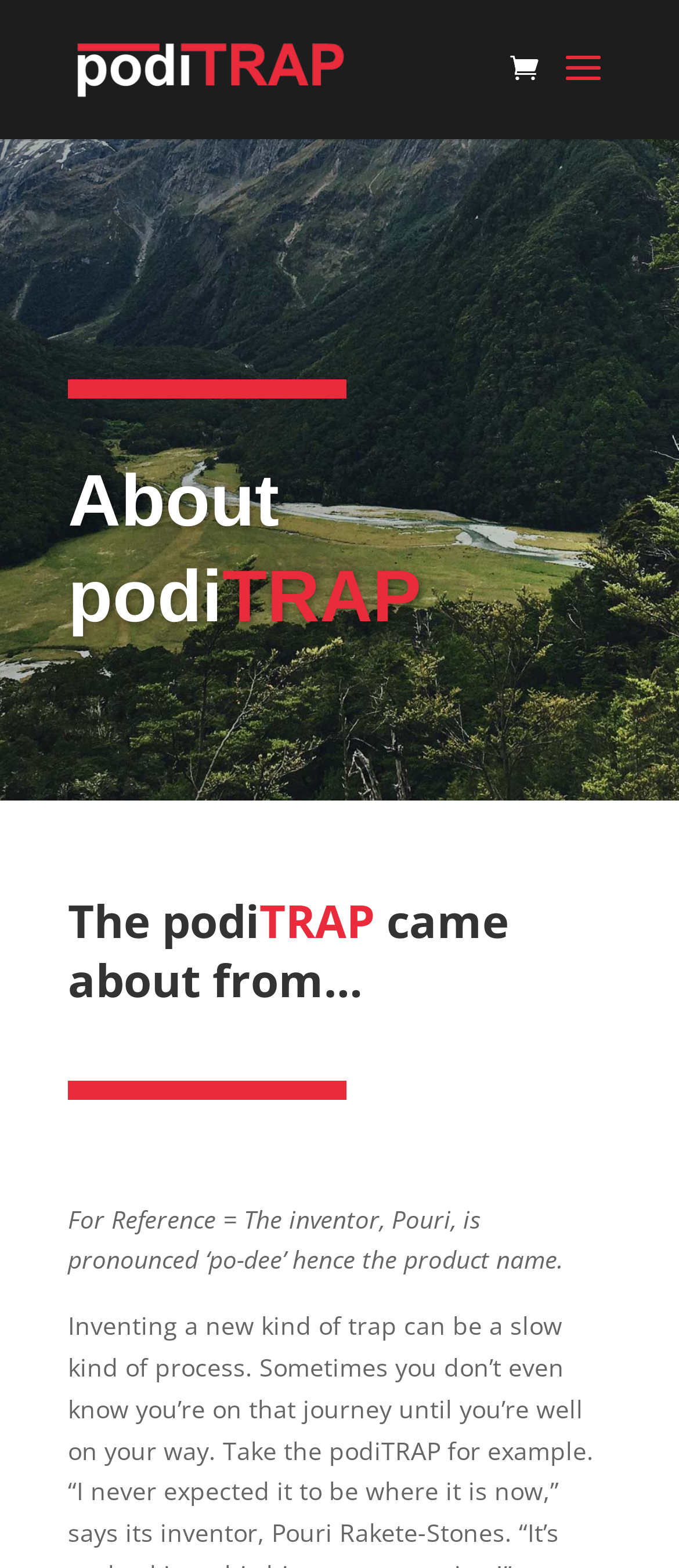Please use the details from the image to answer the following question comprehensively:
What is the purpose of the Poditrap?

The purpose of the Poditrap can be inferred from the text in the heading and StaticText elements, which describe the invention of a new kind of trap, but do not provide specific details about its purpose or functionality.